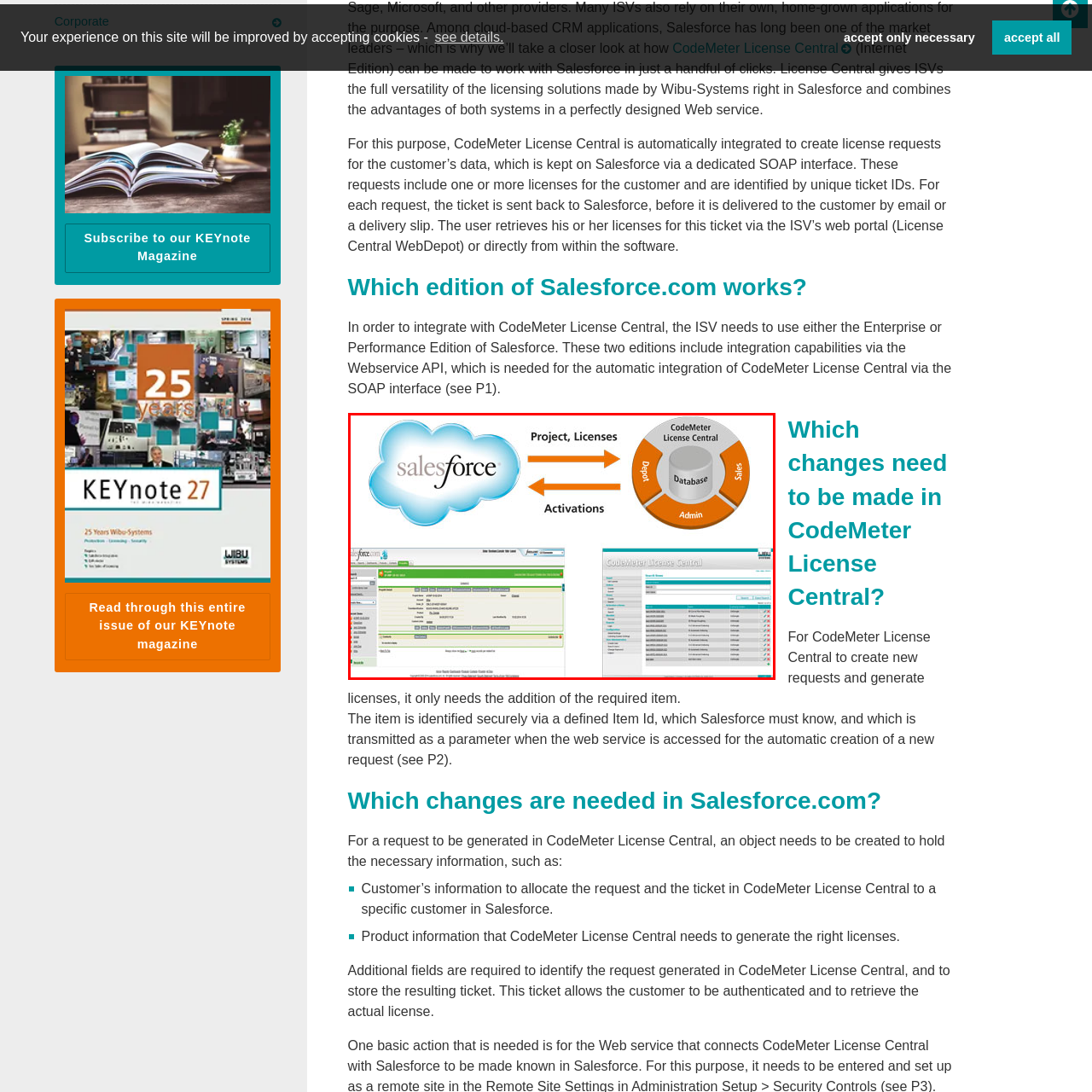Articulate a detailed narrative of what is visible inside the red-delineated region of the image.

The image illustrates the integration between Salesforce and CodeMeter License Central, highlighting the seamless flow of project management and license activations. At the top left, the Salesforce logo represents the platform managing project licenses and activations. An arrow points to a circular diagram on the right, encompassing various functions including Admin, Sales, and Database aspects of the CodeMeter License Central. Below the logos, screenshots of the Salesforce interface and CodeMeter License Central are displayed, showcasing user-friendly dashboards for effective license management. This integration ensures that licensing solutions can be efficiently managed within Salesforce, benefiting ISVs with enhanced operational versatility.